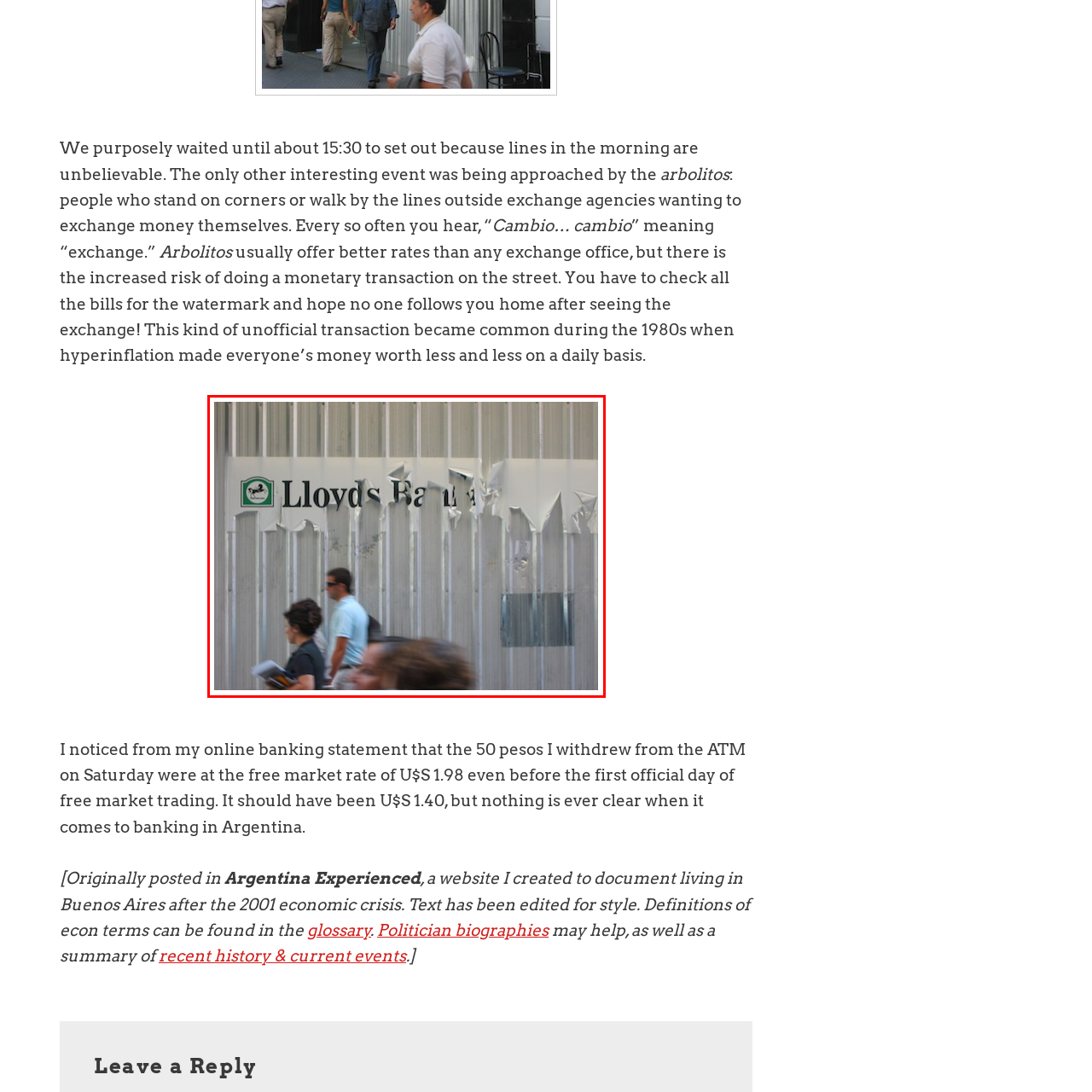Where is the urban environment likely located?
Focus on the section of the image outlined in red and give a thorough answer to the question.

The surrounding context of the webpage suggests that the urban environment depicted in the image is likely located in Buenos Aires, although the exact location is not explicitly mentioned.